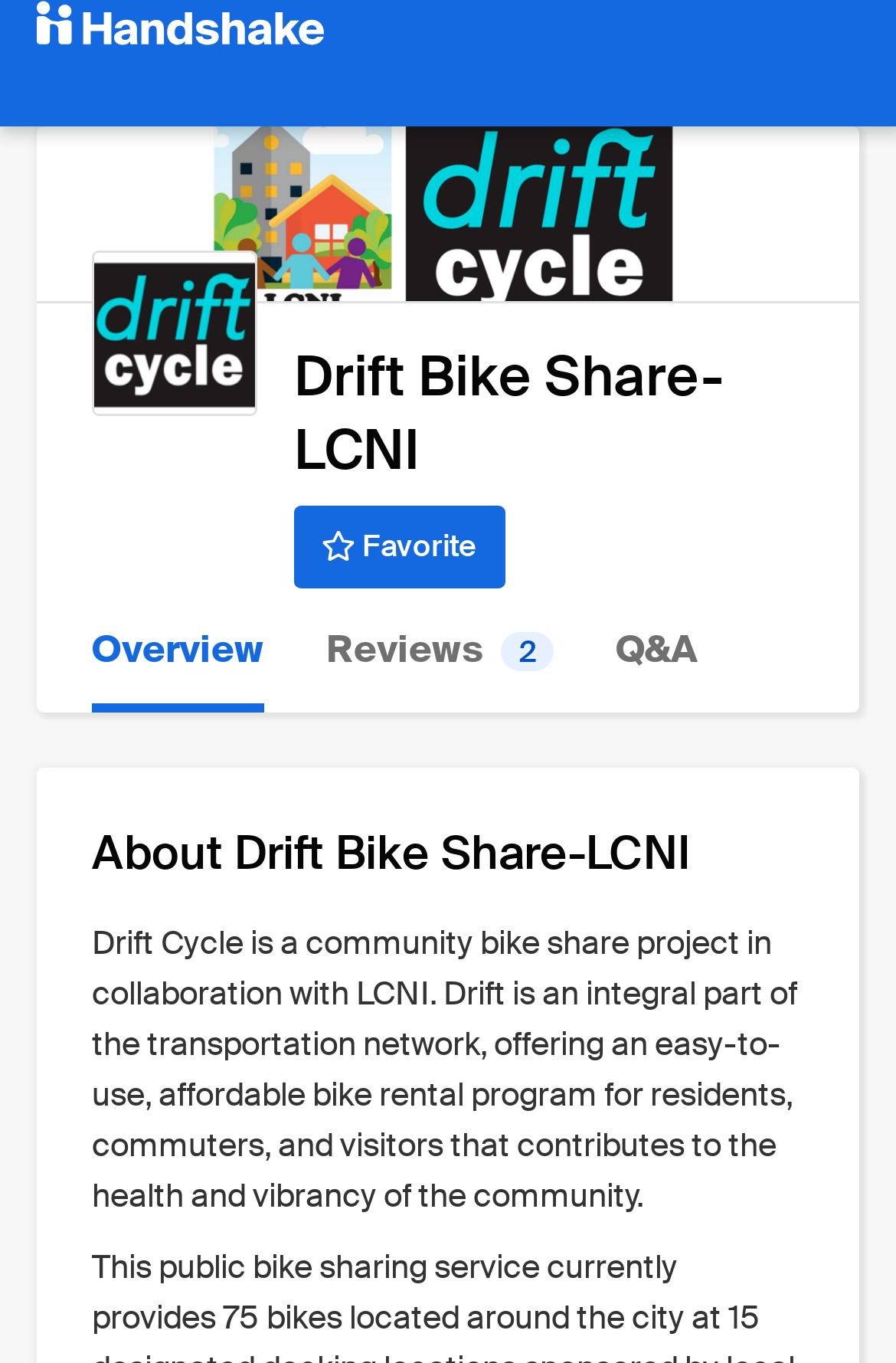Please find and generate the text of the main heading on the webpage.

Drift Bike Share-LCNI